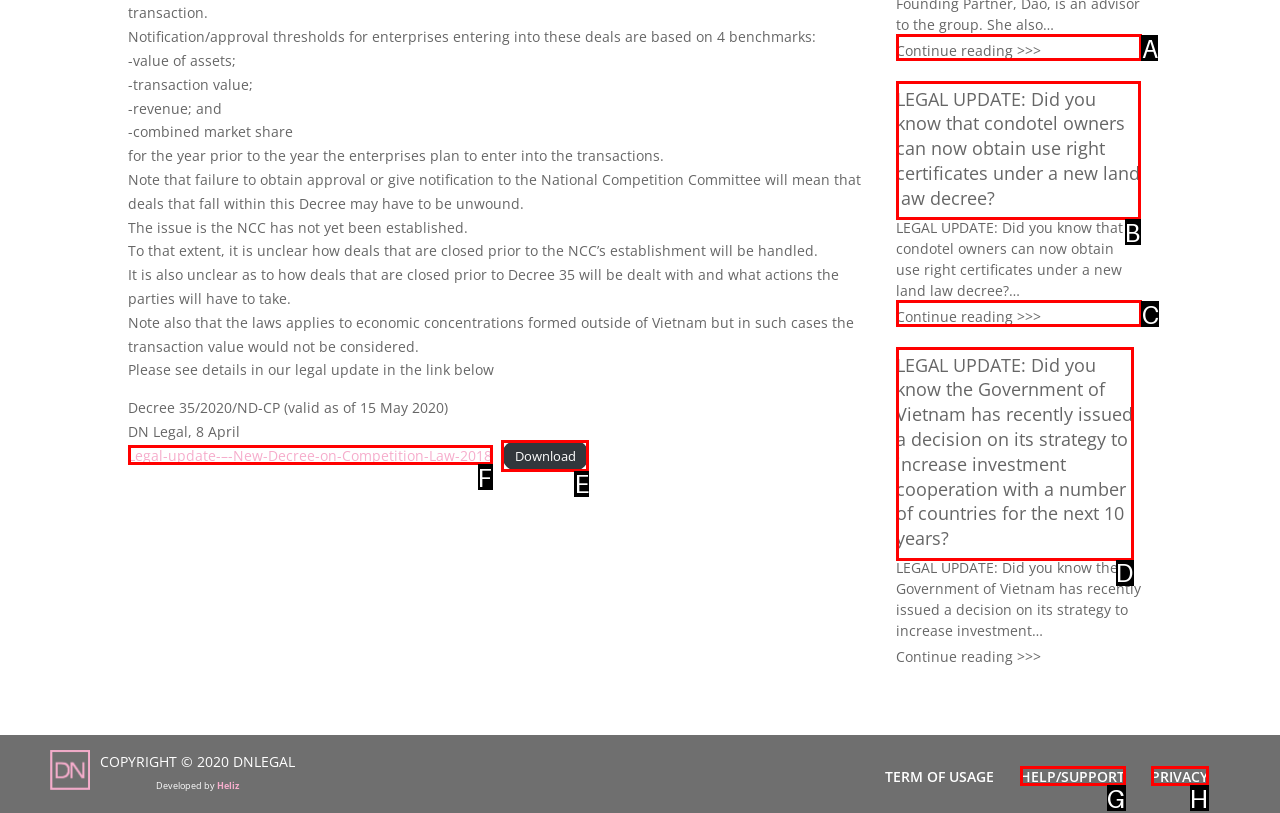Choose the option that aligns with the description: Help/Support
Respond with the letter of the chosen option directly.

G